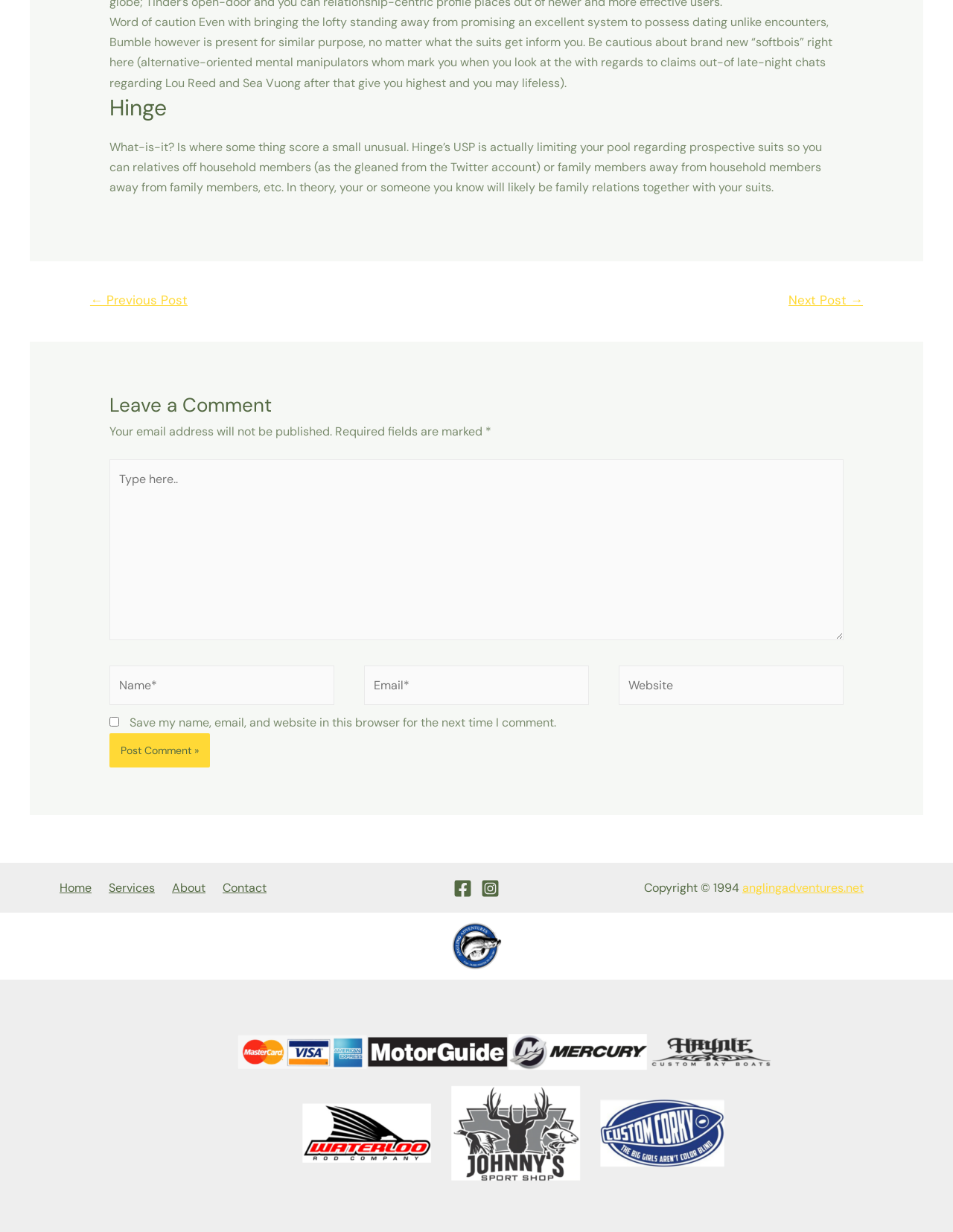Please find the bounding box coordinates of the clickable region needed to complete the following instruction: "Click the 'Next Post →' link". The bounding box coordinates must consist of four float numbers between 0 and 1, i.e., [left, top, right, bottom].

[0.807, 0.233, 0.926, 0.257]